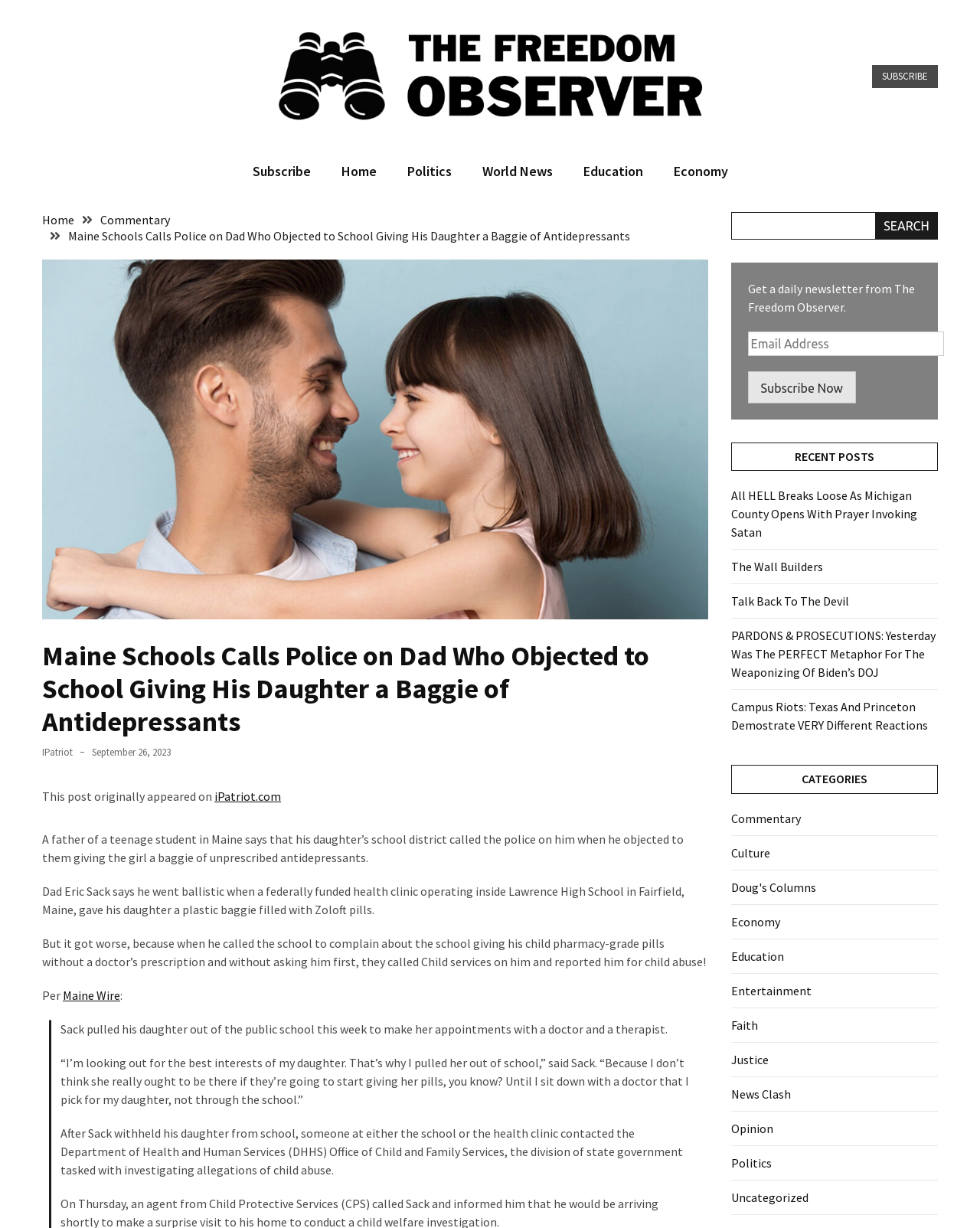Find the bounding box coordinates of the clickable region needed to perform the following instruction: "Click on the 'SUBSCRIBE' link". The coordinates should be provided as four float numbers between 0 and 1, i.e., [left, top, right, bottom].

[0.89, 0.053, 0.957, 0.072]